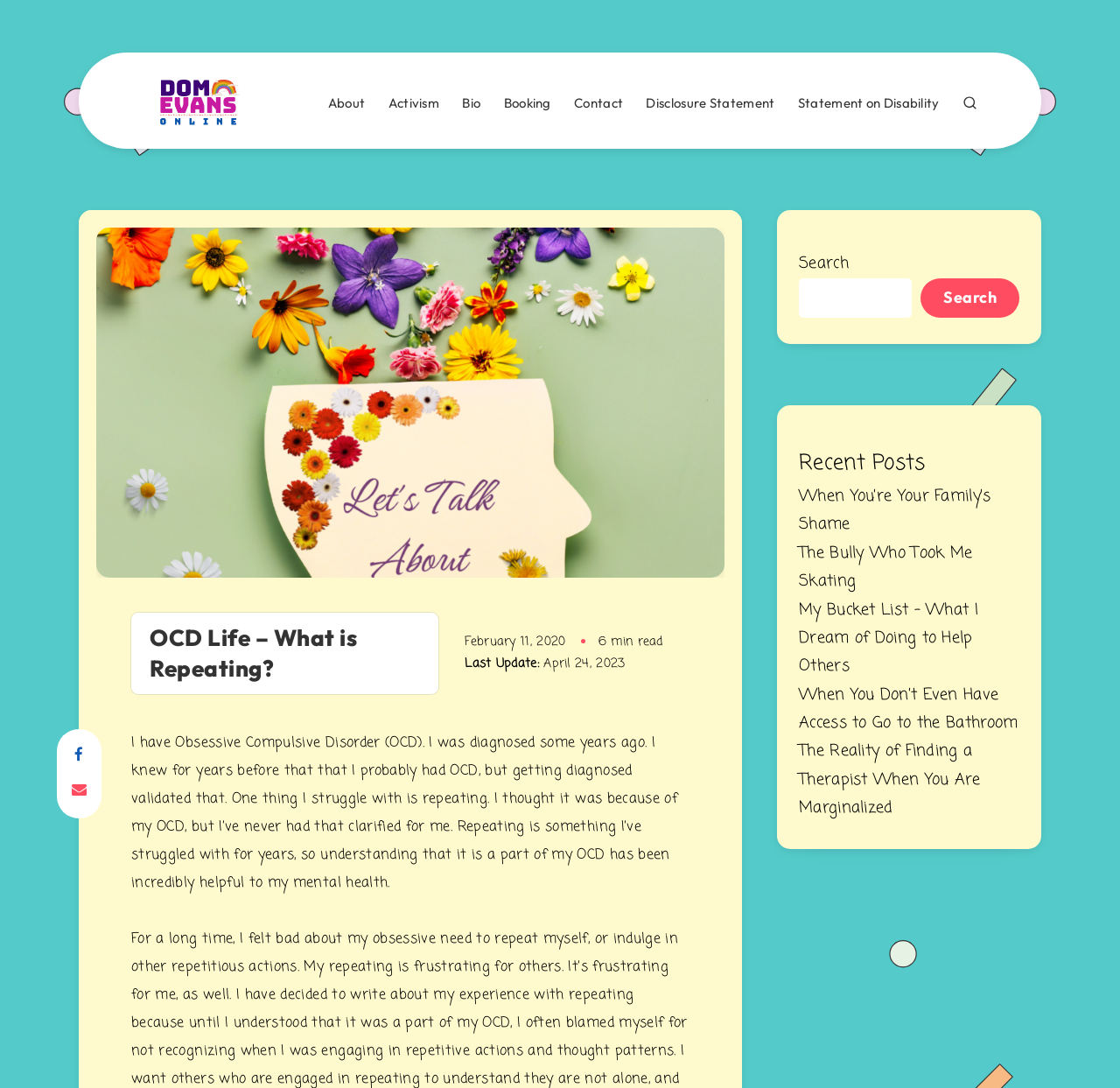What is the author's condition?
Answer with a single word or phrase by referring to the visual content.

OCD